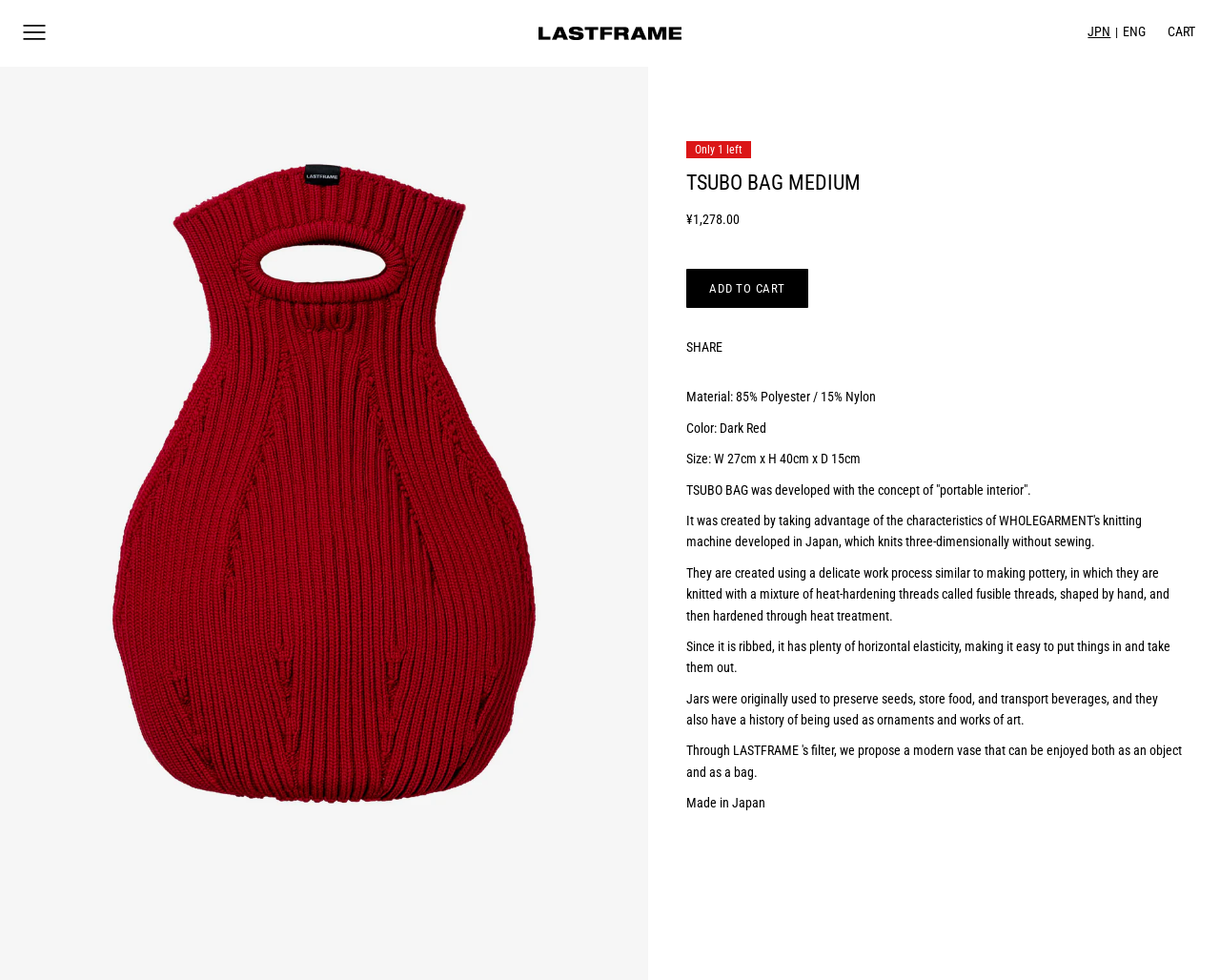Determine the bounding box coordinates in the format (top-left x, top-left y, bottom-right x, bottom-right y). Ensure all values are floating point numbers between 0 and 1. Identify the bounding box of the UI element described by: alt="LASTFRAME E-STORE"

[0.441, 0.0, 0.559, 0.068]